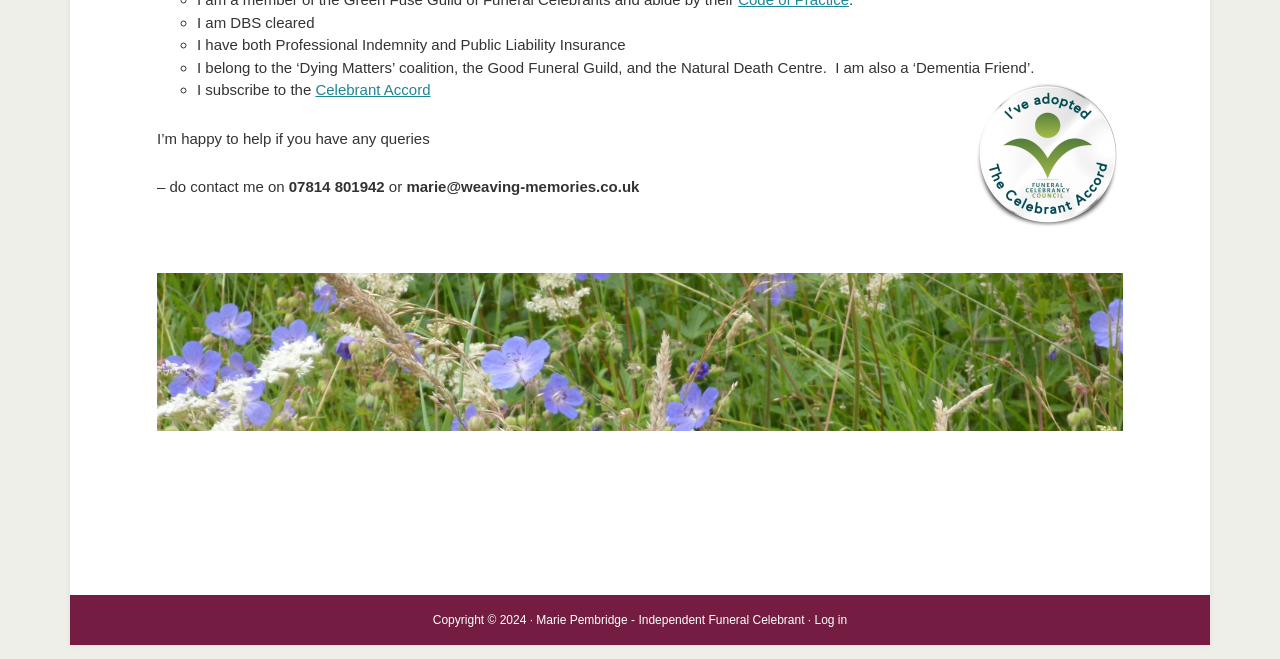Please reply with a single word or brief phrase to the question: 
What is the name of the organization the celebrant subscribes to?

Celebrant Accord